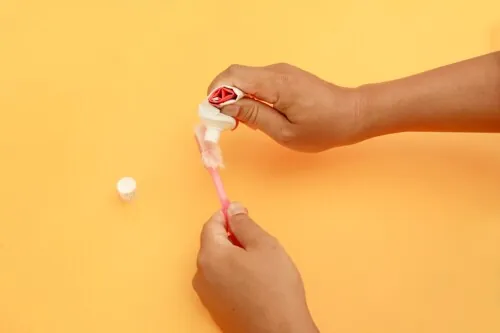Describe all the elements in the image with great detail.

The image depicts a pair of hands attempting to squeeze the last remnants of toothpaste from a tube onto a toothbrush. The vibrant yellow background enhances the focus on the action, illustrating the effort often involved in maximizing the use of toothpaste. There is also a cap or small container resting nearby, suggesting a moment of preparation for dental hygiene. This visual ties closely with the theme of oral health, highlighting the importance of using fresh toothpaste for optimal dental care, as mentioned in the surrounding content. The scenario serves as a reminder that regular replacement of toothpaste is crucial for maintaining effective oral hygiene and maximizing the paste's protective qualities.